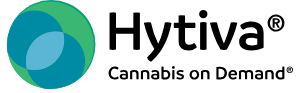Use a single word or phrase to respond to the question:
What is the focus of the brand's services?

Accessible cannabis services